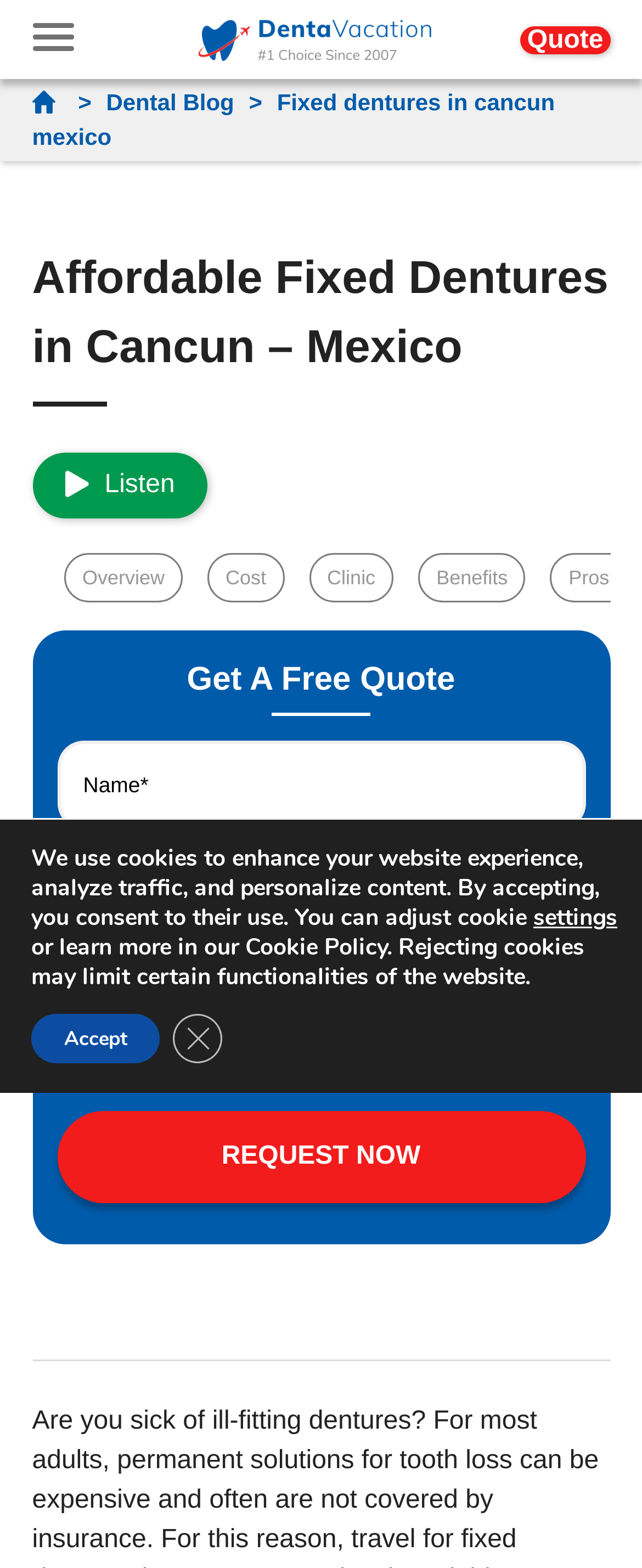What is the name of the dental clinic?
Please respond to the question thoroughly and include all relevant details.

The logo at the top of the webpage has the text 'DentaVacation' which suggests that it is the name of the dental clinic.